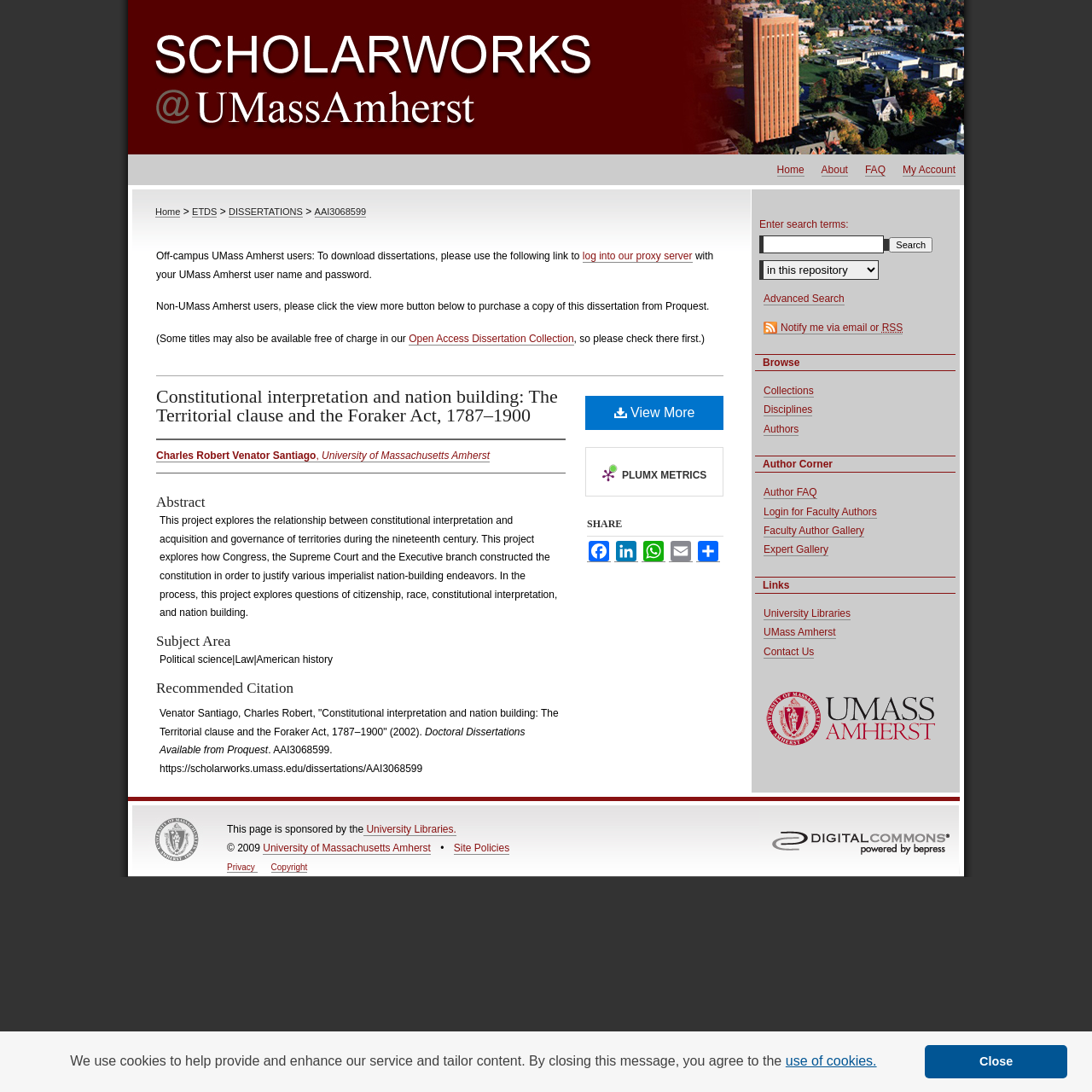What is the purpose of the 'log into our proxy server' link?
Please provide a comprehensive and detailed answer to the question.

I found the answer by reading the text 'Off-campus UMass Amherst users: To download dissertations, please use the following link to log into our proxy server' which is located near the 'log into our proxy server' link.